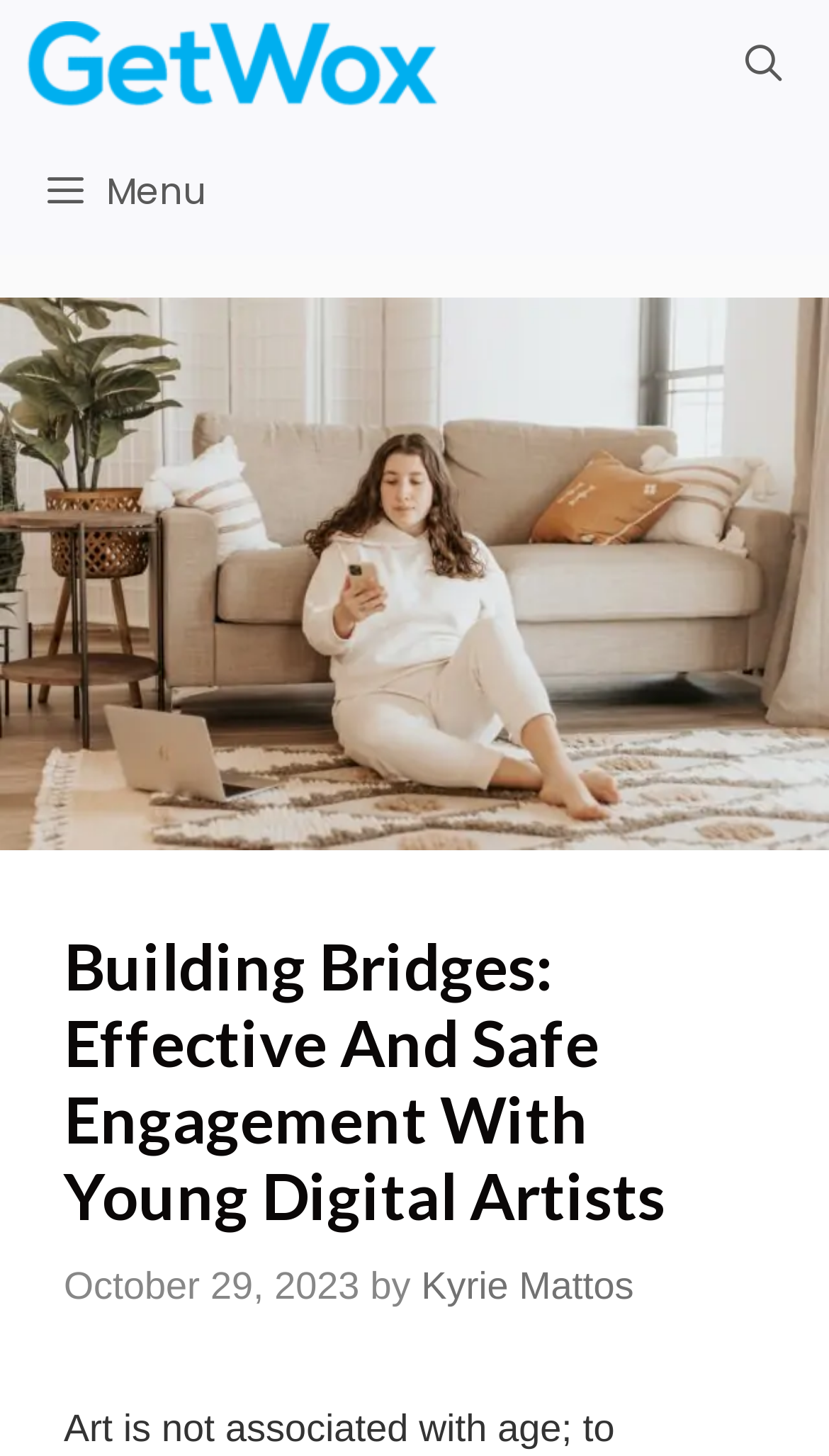Your task is to find and give the main heading text of the webpage.

Building Bridges: Effective And Safe Engagement With Young Digital Artists